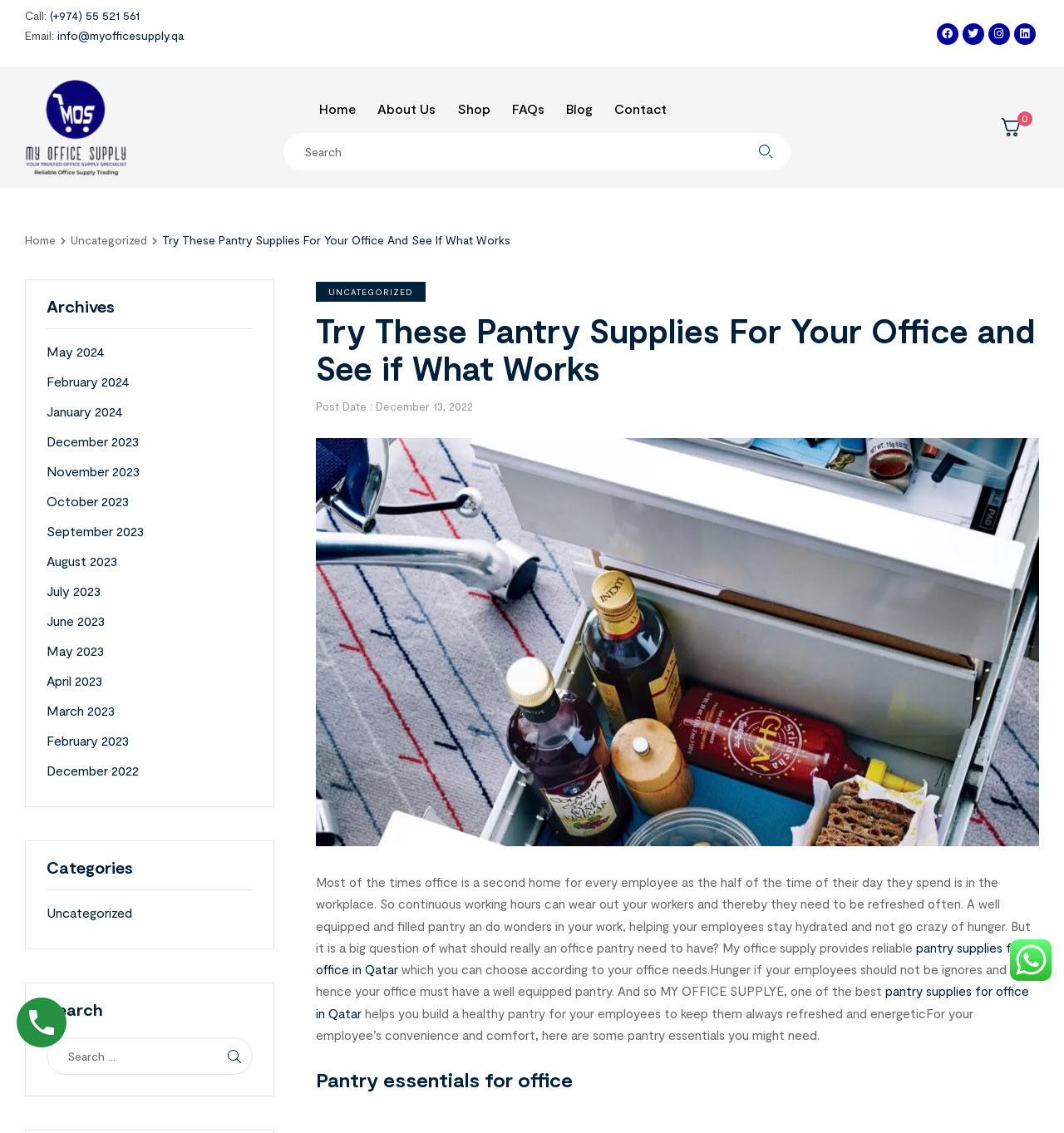Explain the contents of the webpage comprehensively.

This webpage is about office supplies, specifically pantry essentials for offices. At the top left corner, there is a logo of "My Office Supply" along with a navigation menu that includes links to "Home", "About Us", "Shop", "FAQs", "Blog", and "Contact". Below the navigation menu, there is a search bar where users can search for specific products or topics.

On the top right corner, there are social media links to Facebook, Twitter, Instagram, and LinkedIn. Next to the social media links, there is a "Call" and "Email" section with contact information.

The main content of the webpage is an article titled "Try These Pantry Supplies For Your Office and See if What Works". The article discusses the importance of having a well-equipped pantry in the office to keep employees refreshed and energized. It suggests that a pantry should have essential items to cater to the employees' needs.

Below the article title, there is a section that lists the post date, "December 13, 2022". The article then goes on to explain the benefits of having a pantry in the office and how "My Office Supply" can help build a healthy pantry for employees.

The article is divided into sections, including "Pantry essentials for office", which lists the essential items that an office pantry should have. There are also links to related articles or products, such as "pantry supplies for office in Qatar".

On the right side of the webpage, there are sections for "Archives" and "Categories". The "Archives" section lists links to articles from different months, from May 2024 to December 2022. The "Categories" section has a link to "Uncategorized" articles.

At the bottom of the webpage, there is a search bar and a link to an unknown page. There is also an image on the bottom right corner, but its content is not specified.